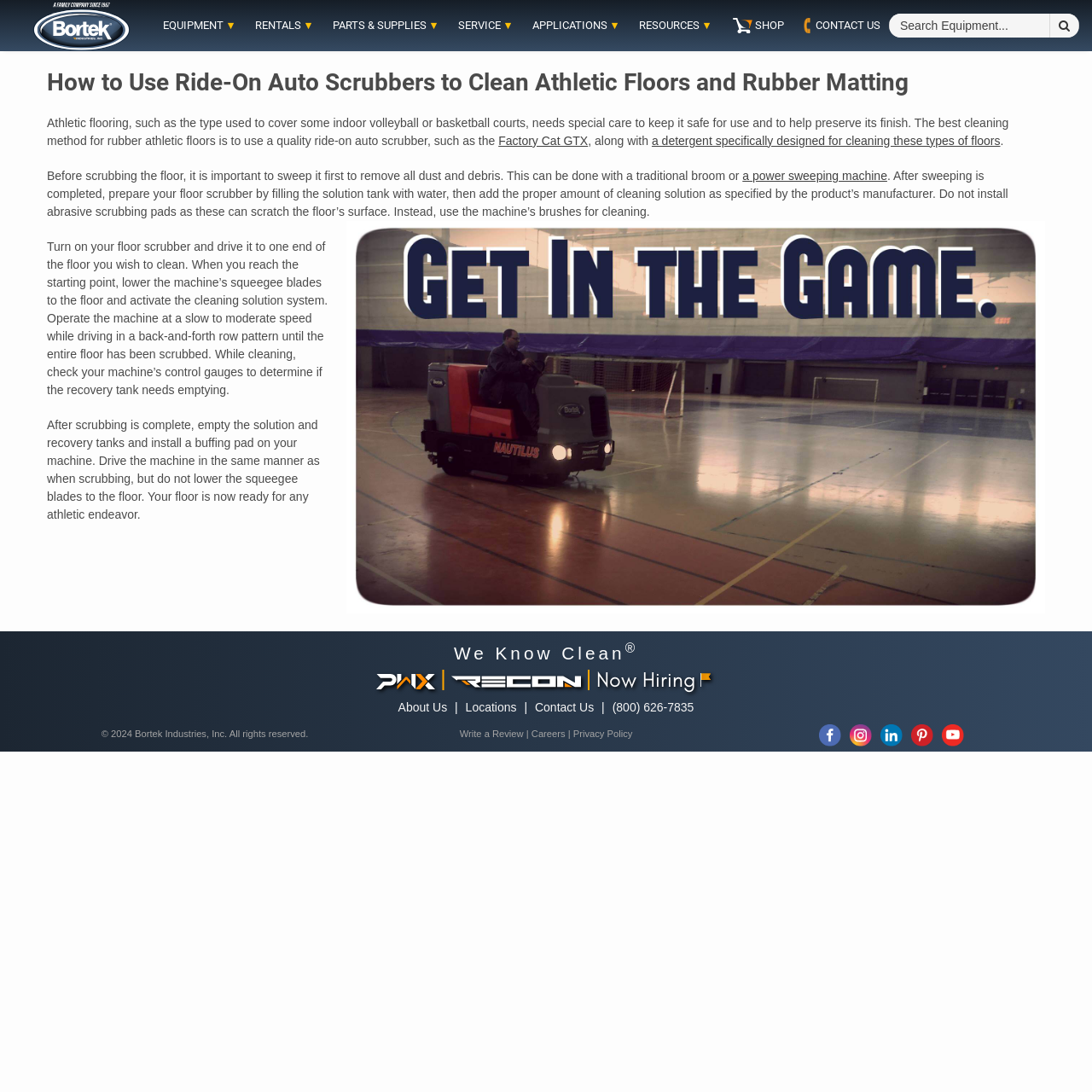Please answer the following question using a single word or phrase: 
What is the purpose of using a ride-on auto scrubber?

To clean athletic floors